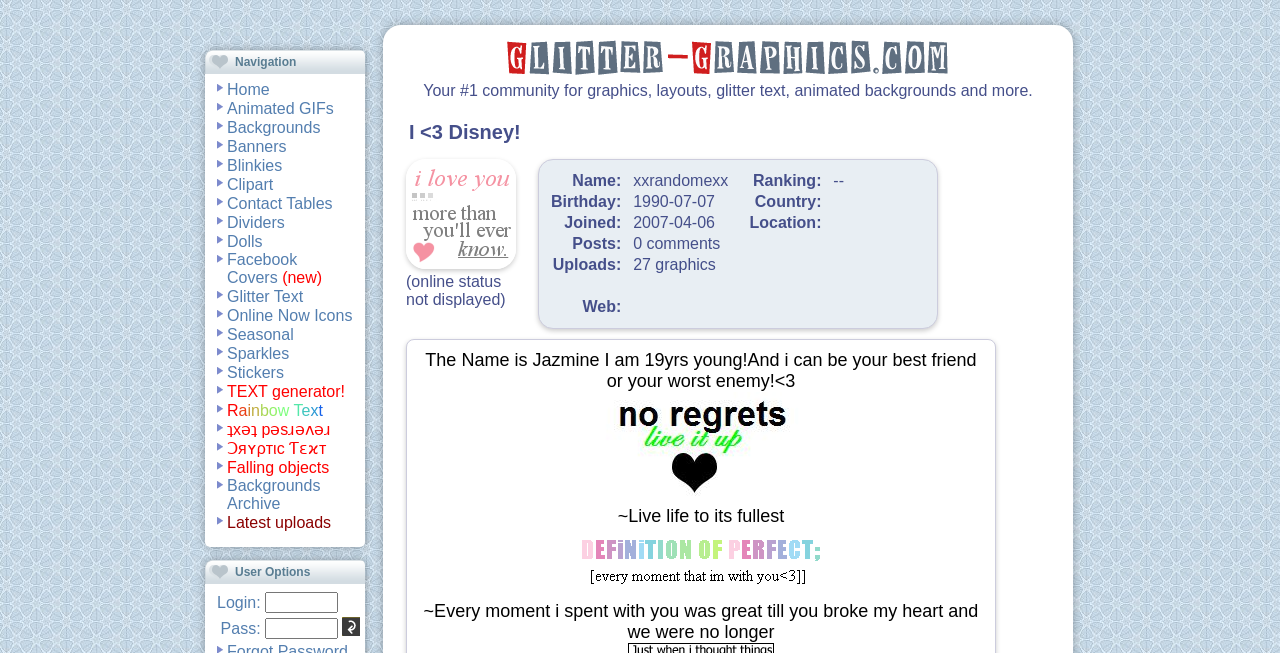Find and specify the bounding box coordinates that correspond to the clickable region for the instruction: "Browse Glitter Text".

[0.177, 0.44, 0.237, 0.466]